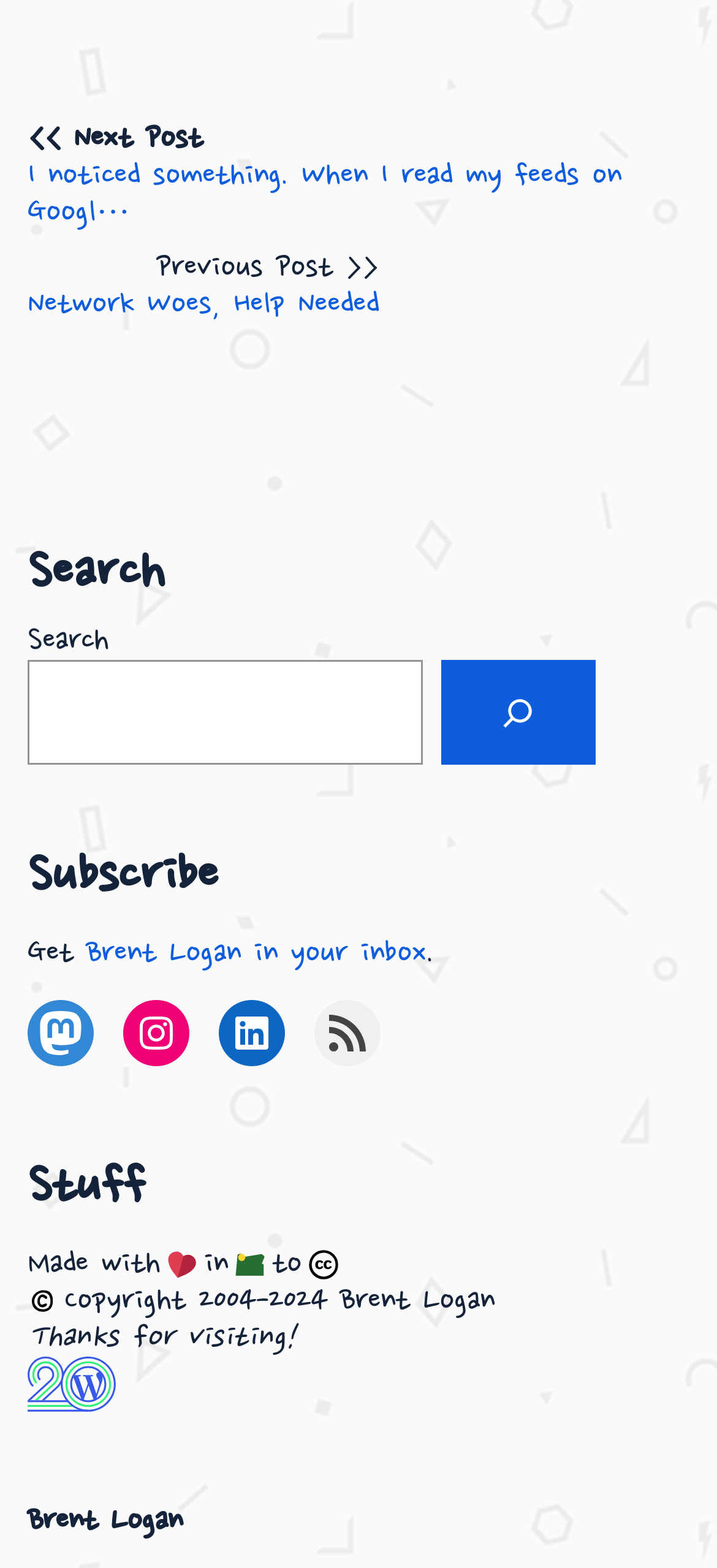Pinpoint the bounding box coordinates for the area that should be clicked to perform the following instruction: "Search for something".

[0.038, 0.421, 0.59, 0.488]